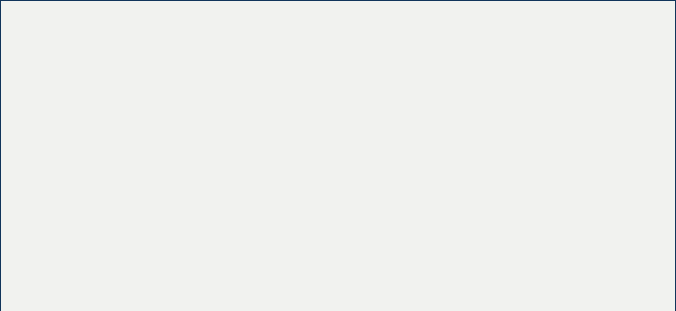Generate an elaborate caption that covers all aspects of the image.

The image features the logo of Buckley Bala Wilson Mew LLP, a law firm that specializes in legal services. The logo is prominently displayed, reflecting the firm's professional branding. Positioned between legal attire and symbols often associated with justice, the logo signifies the firm’s commitment to providing expert legal representation and consultation. The design elements are typically crafted to evoke trust and reliability, essential qualities in the legal profession.